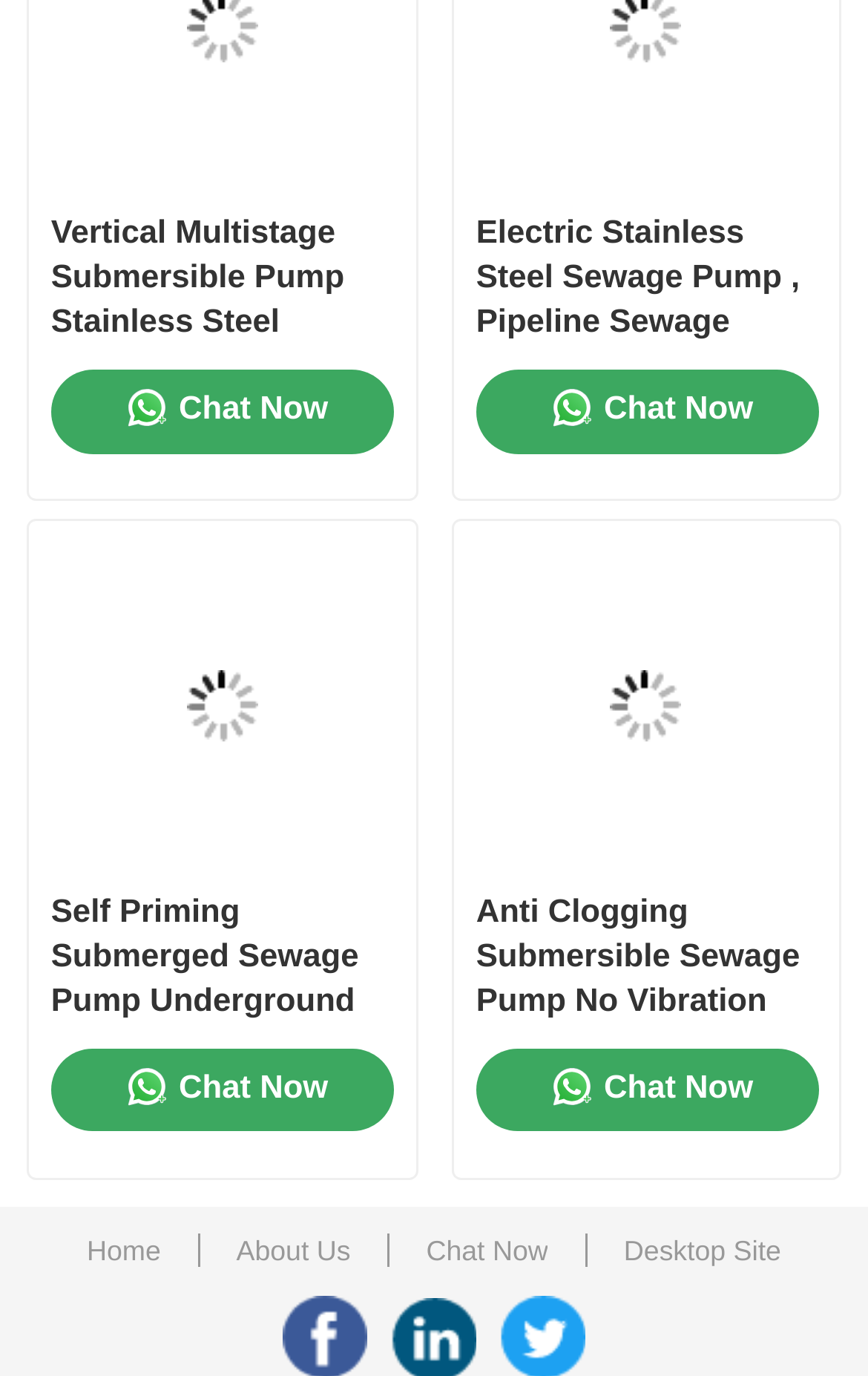Determine the bounding box coordinates for the HTML element described here: "Chat Now".

[0.548, 0.269, 0.943, 0.329]